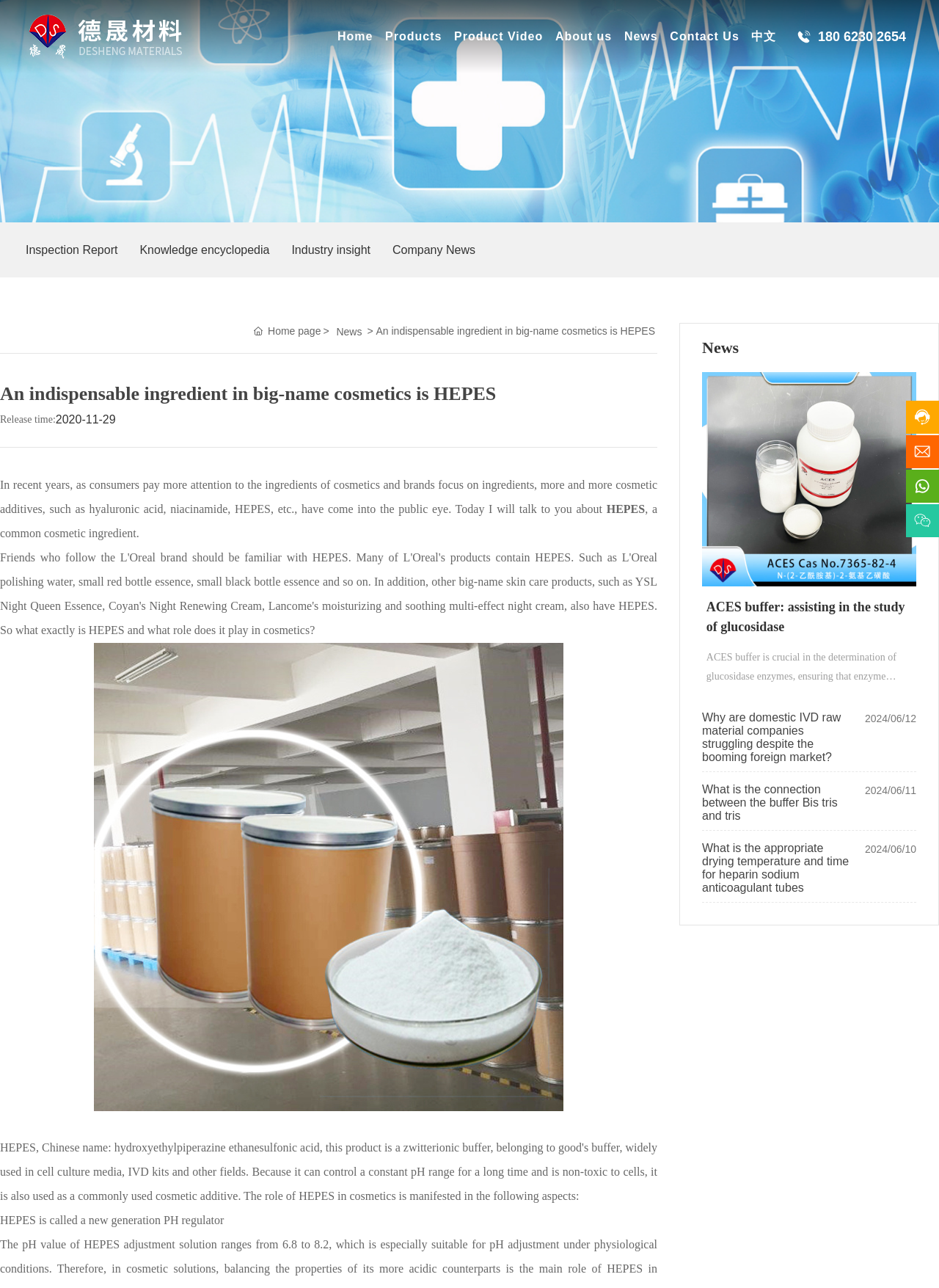Answer the following query concisely with a single word or phrase:
How many news categories are listed?

4